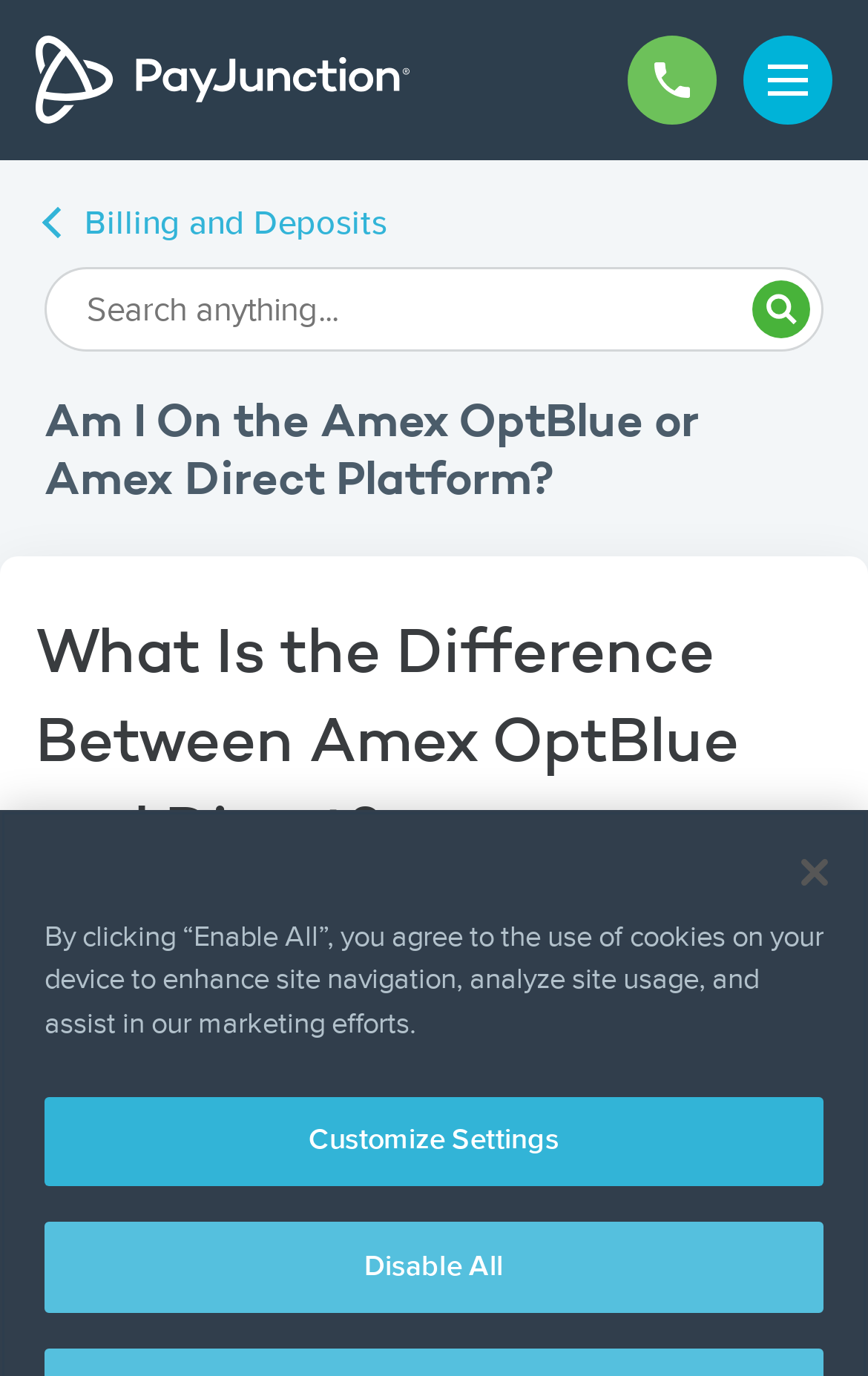Examine the image carefully and respond to the question with a detailed answer: 
What is the main topic of the webpage?

The webpage has multiple headings and sections that discuss the differences between Amex OptBlue and Direct platforms, which suggests that the main topic of the webpage is to provide information and comparison between these two platforms.